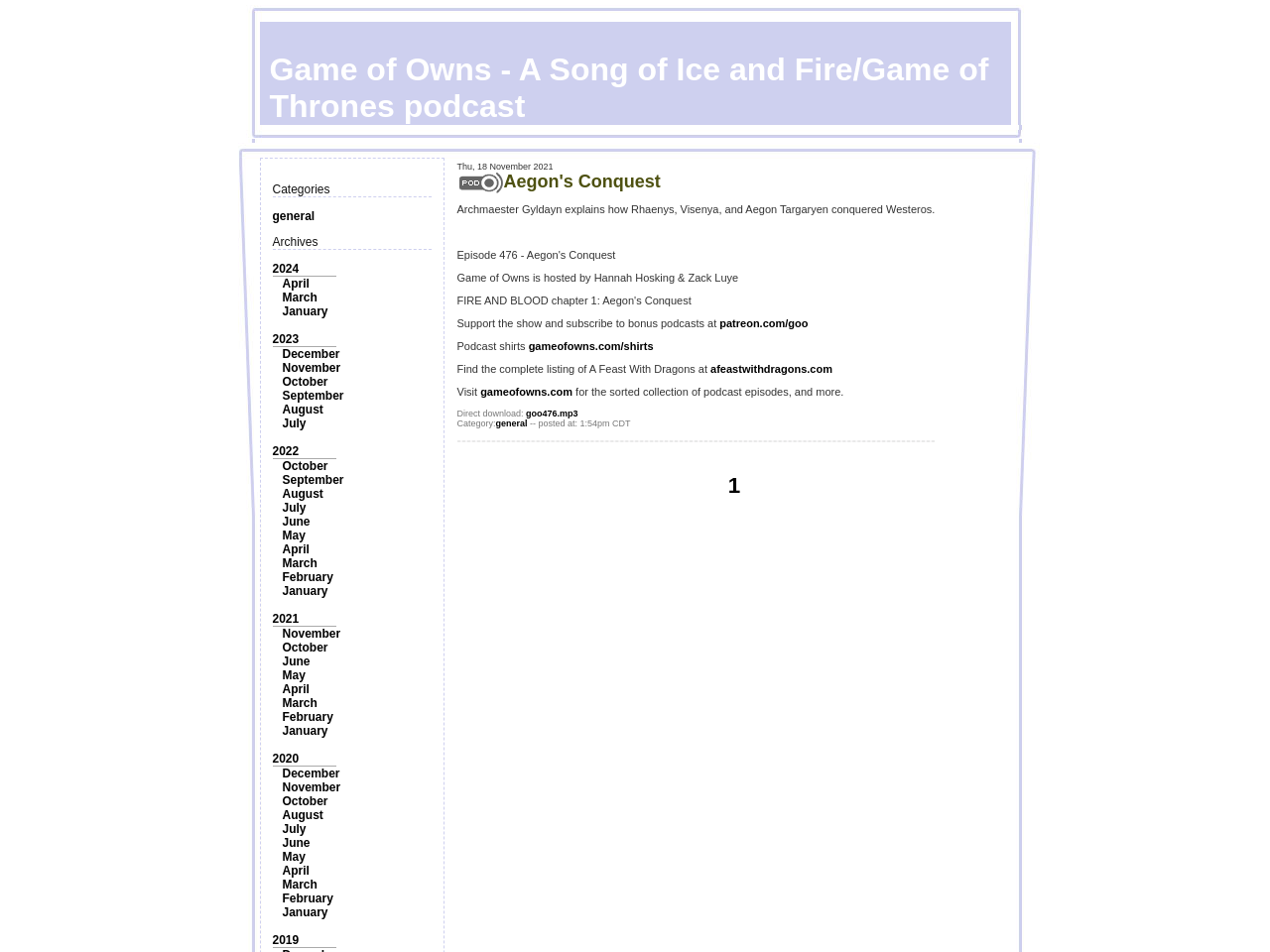Please identify the bounding box coordinates of the element's region that needs to be clicked to fulfill the following instruction: "Click on the 'general' category". The bounding box coordinates should consist of four float numbers between 0 and 1, i.e., [left, top, right, bottom].

[0.214, 0.22, 0.248, 0.234]